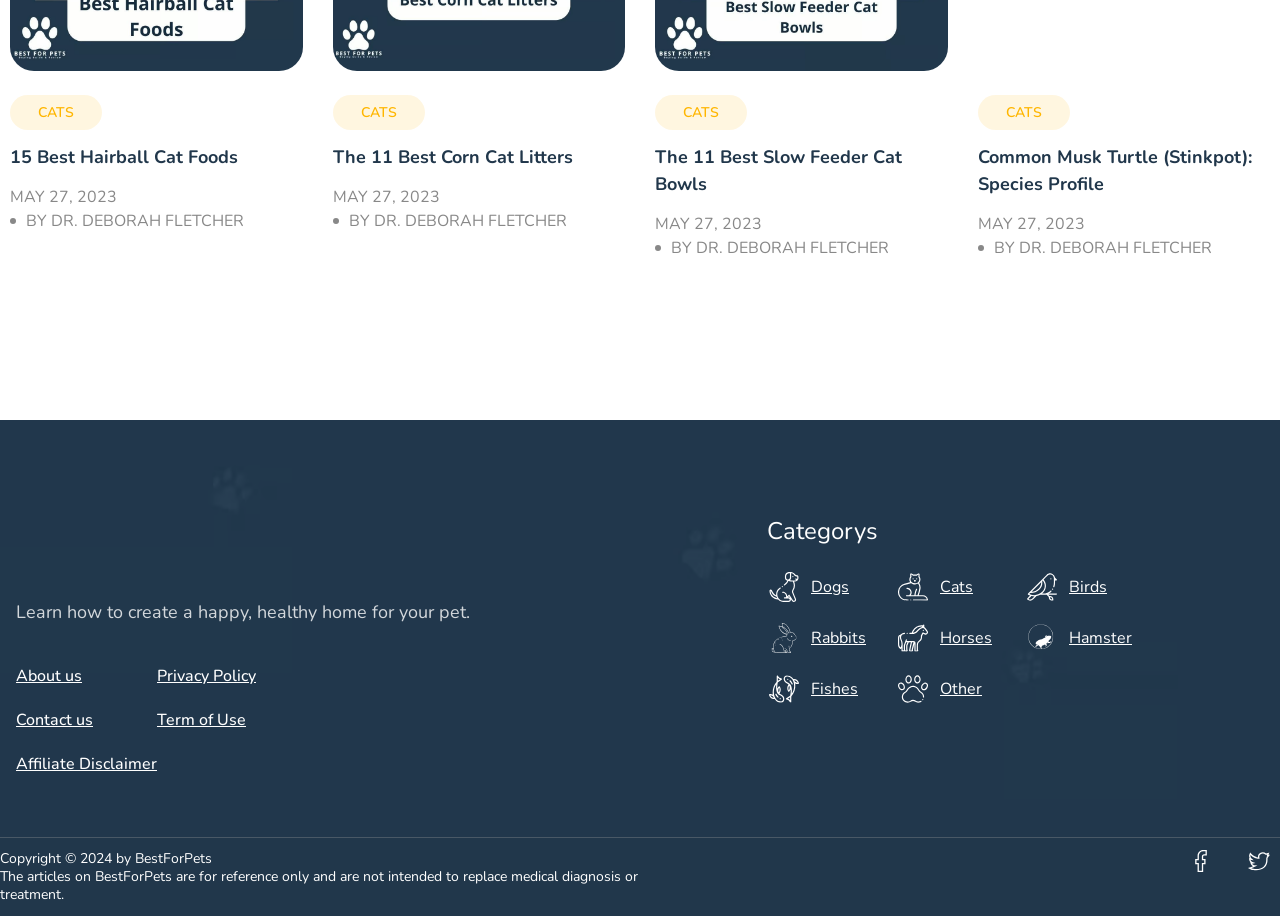Specify the bounding box coordinates of the region I need to click to perform the following instruction: "check the calendar". The coordinates must be four float numbers in the range of 0 to 1, i.e., [left, top, right, bottom].

None